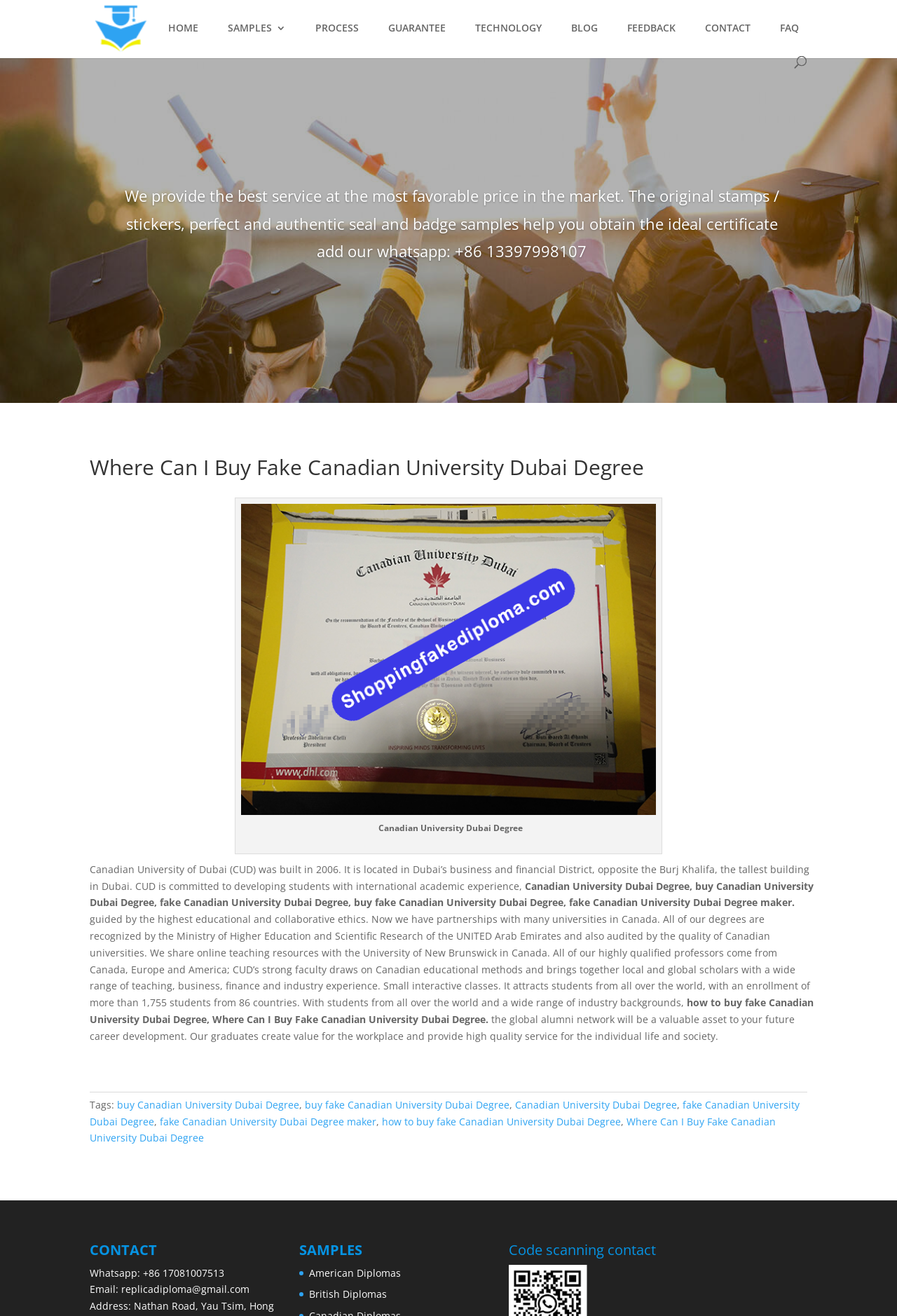Please identify the bounding box coordinates of the region to click in order to complete the given instruction: "Click on the 'NEWS' link". The coordinates should be four float numbers between 0 and 1, i.e., [left, top, right, bottom].

None